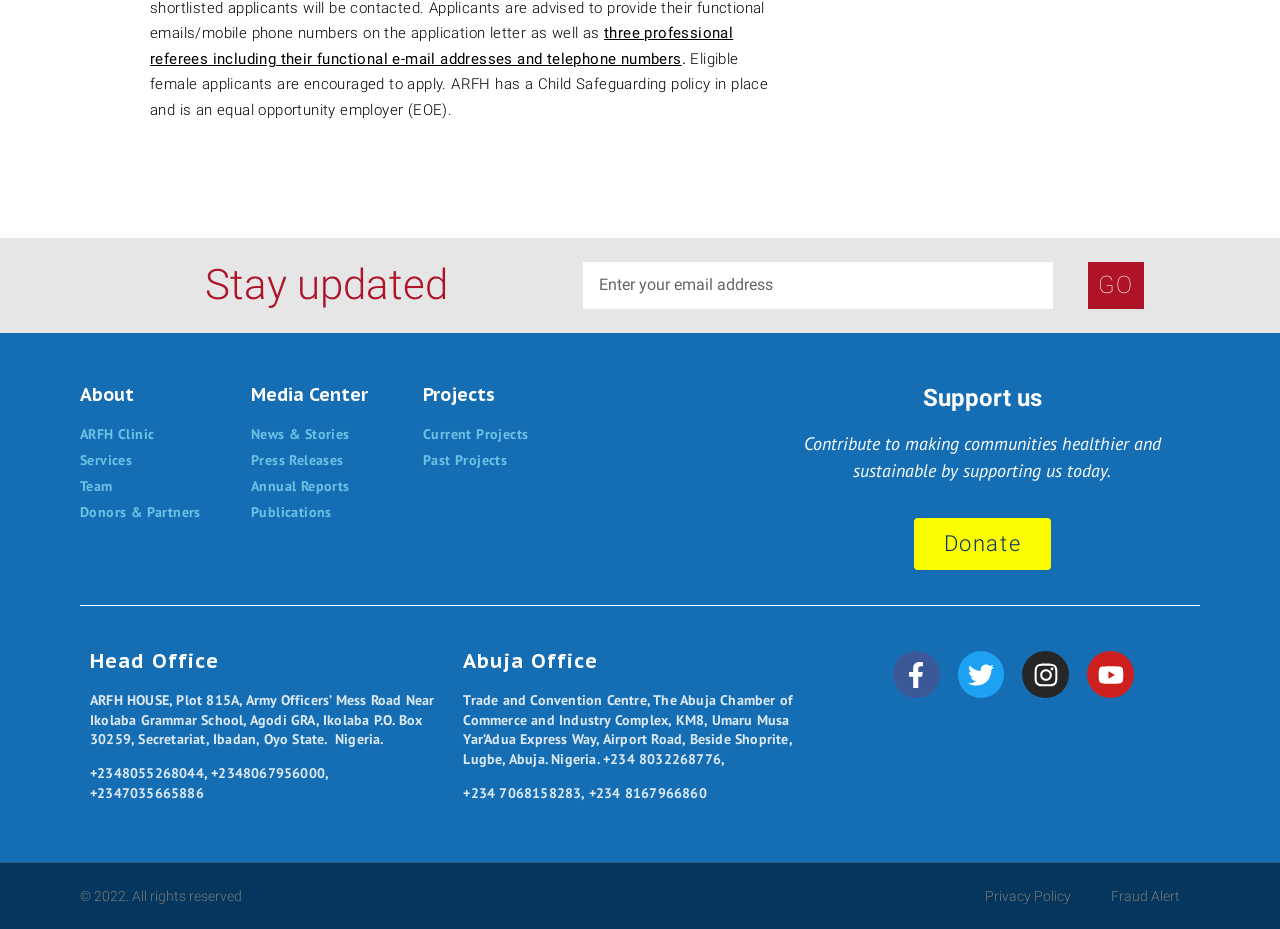Using the elements shown in the image, answer the question comprehensively: How can one support ARFH?

The 'Support us' section has a 'Donate' link, which suggests that one way to support ARFH is by making a donation.